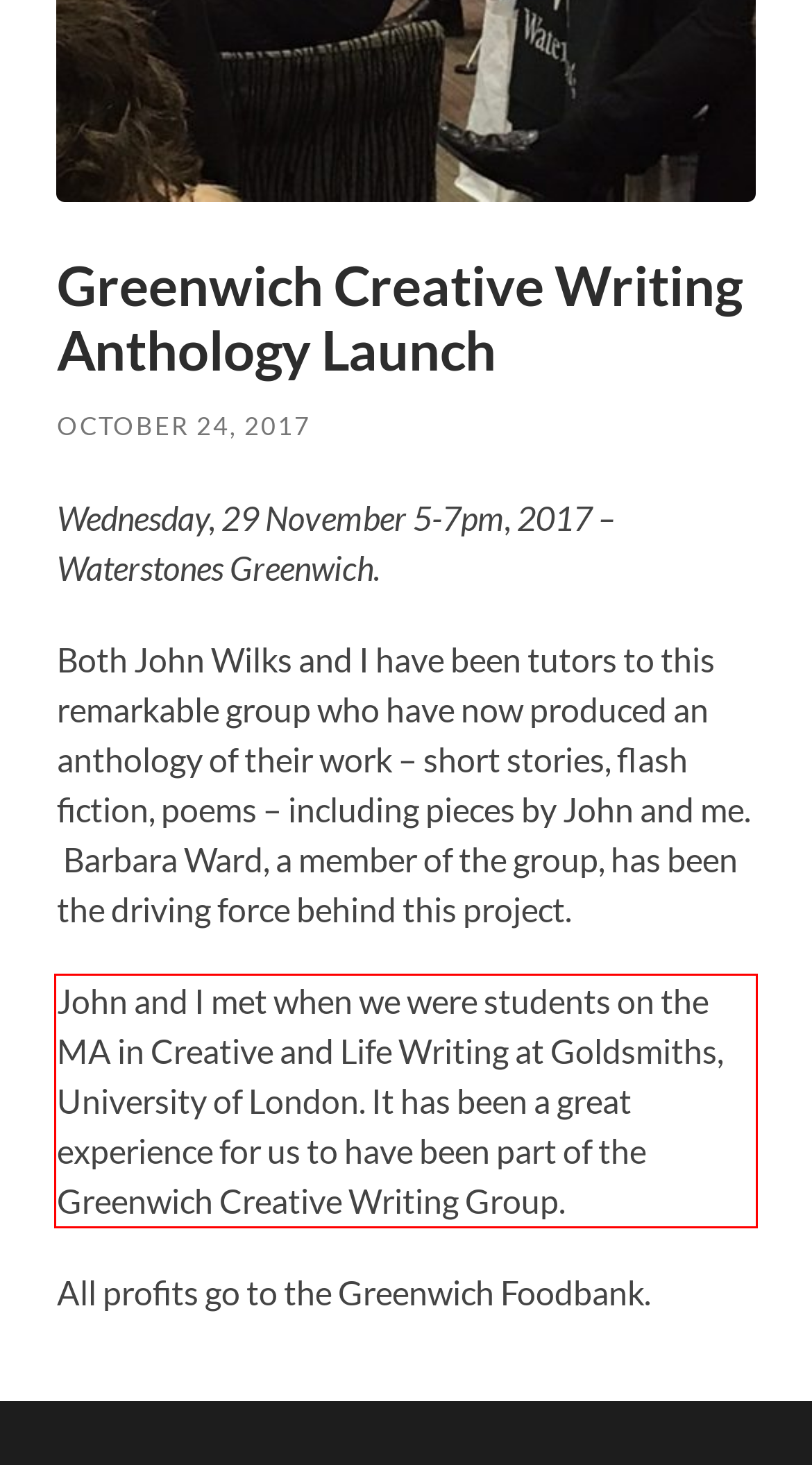Given the screenshot of a webpage, identify the red rectangle bounding box and recognize the text content inside it, generating the extracted text.

John and I met when we were students on the MA in Creative and Life Writing at Goldsmiths, University of London. It has been a great experience for us to have been part of the Greenwich Creative Writing Group.